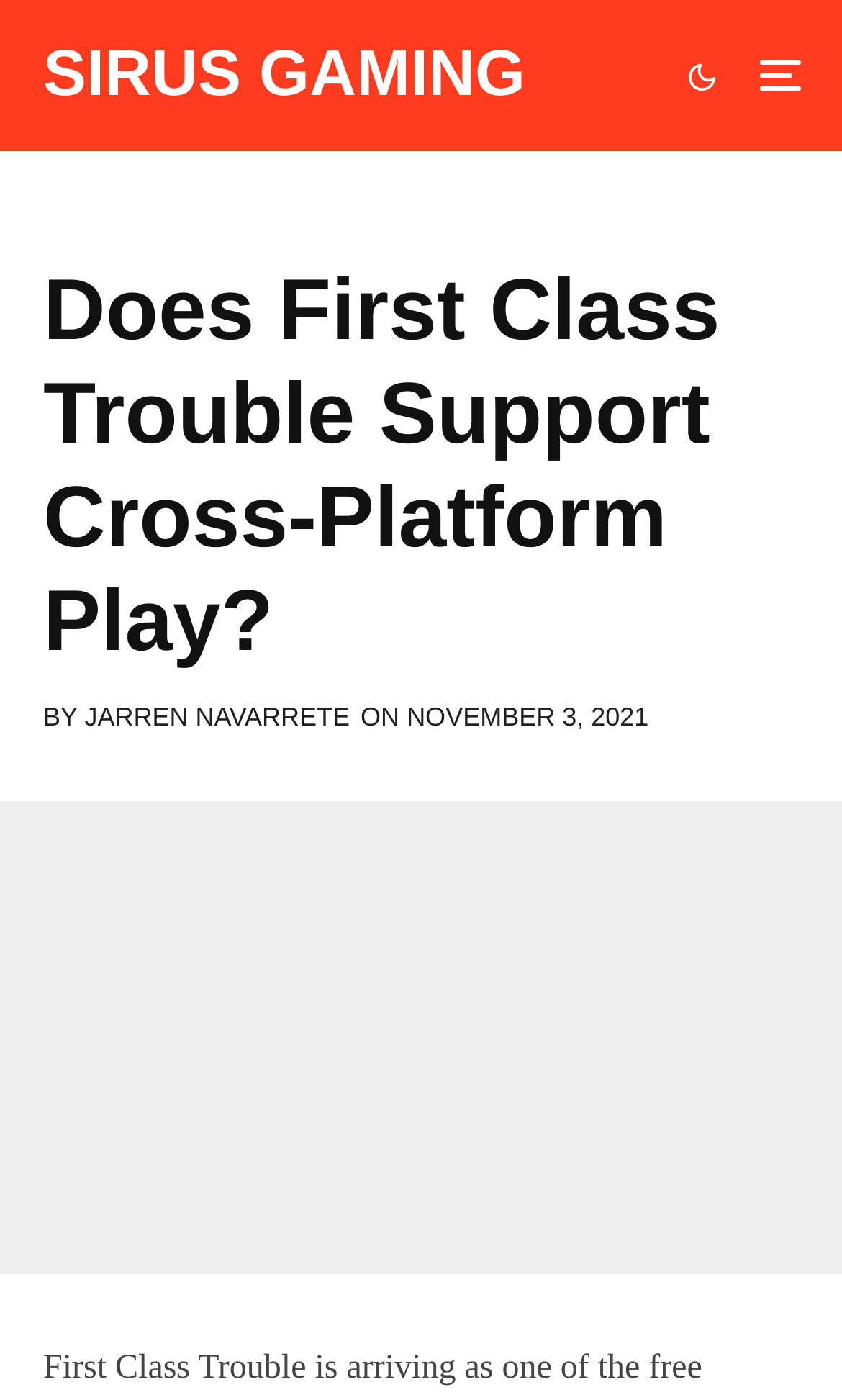Using the element description: "By Jarren Navarrete", determine the bounding box coordinates for the specified UI element. The coordinates should be four float numbers between 0 and 1, [left, top, right, bottom].

[0.051, 0.501, 0.415, 0.523]